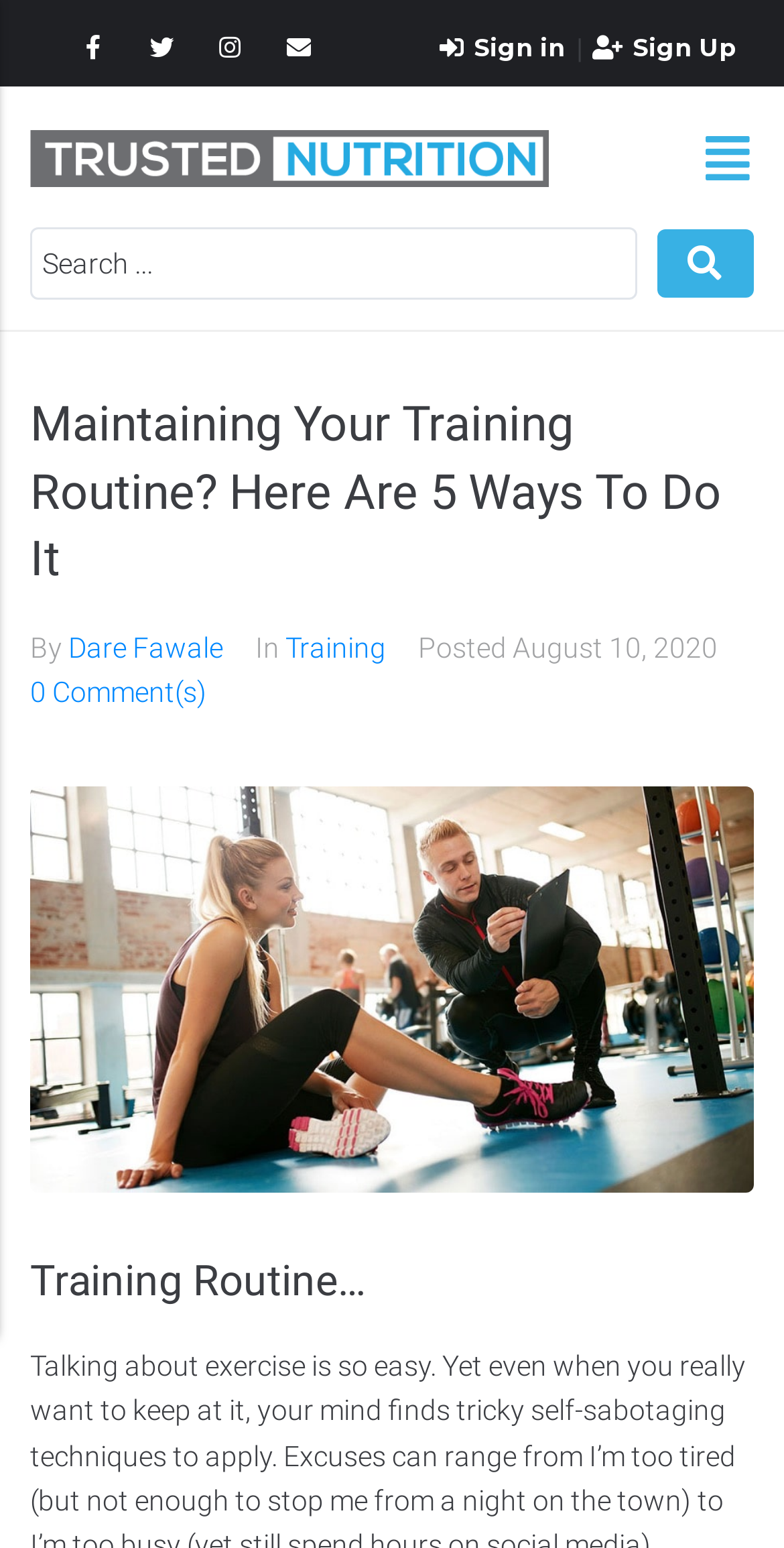Provide the bounding box coordinates for the UI element that is described by this text: "parent_node: Categories". The coordinates should be in the form of four float numbers between 0 and 1: [left, top, right, bottom].

[0.874, 0.073, 0.982, 0.131]